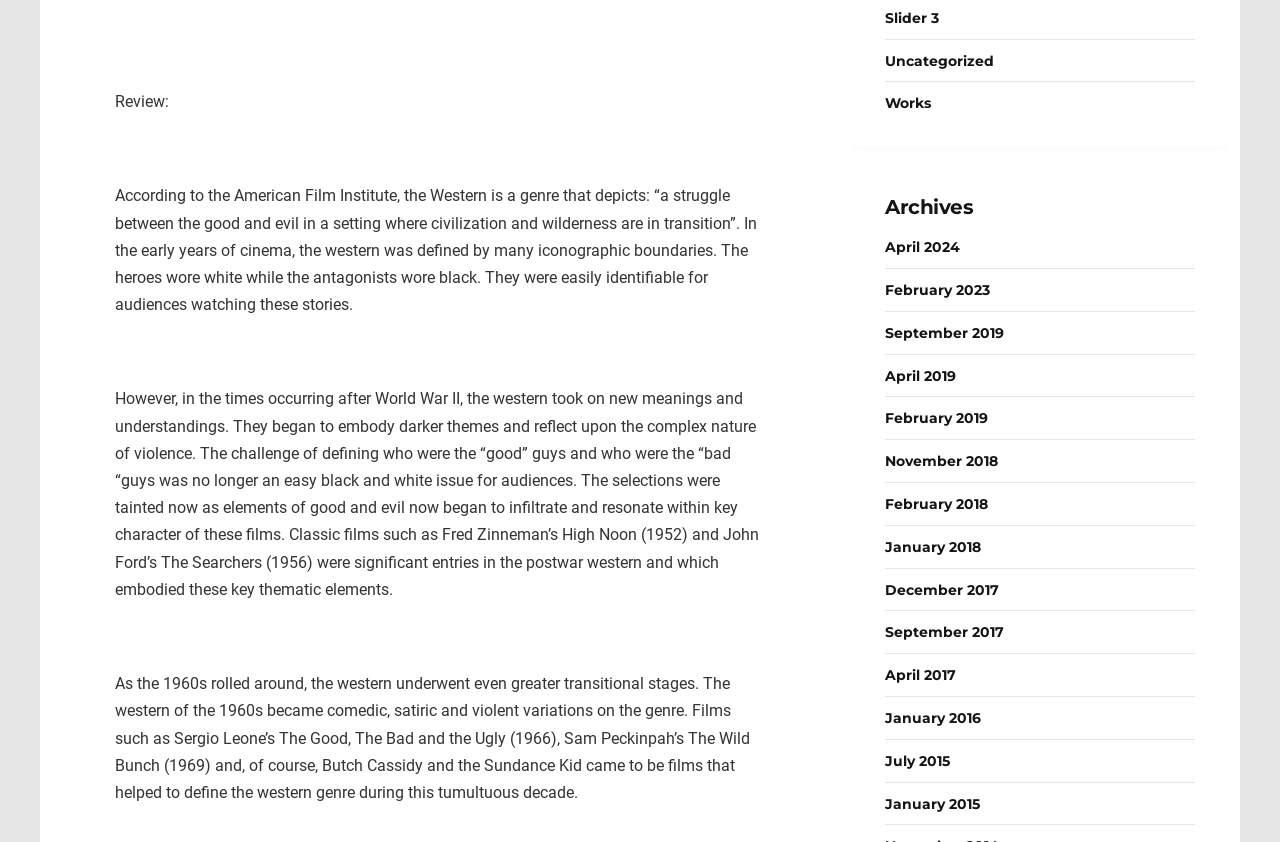Can you pinpoint the bounding box coordinates for the clickable element required for this instruction: "View 'Uncategorized'"? The coordinates should be four float numbers between 0 and 1, i.e., [left, top, right, bottom].

[0.691, 0.061, 0.777, 0.083]